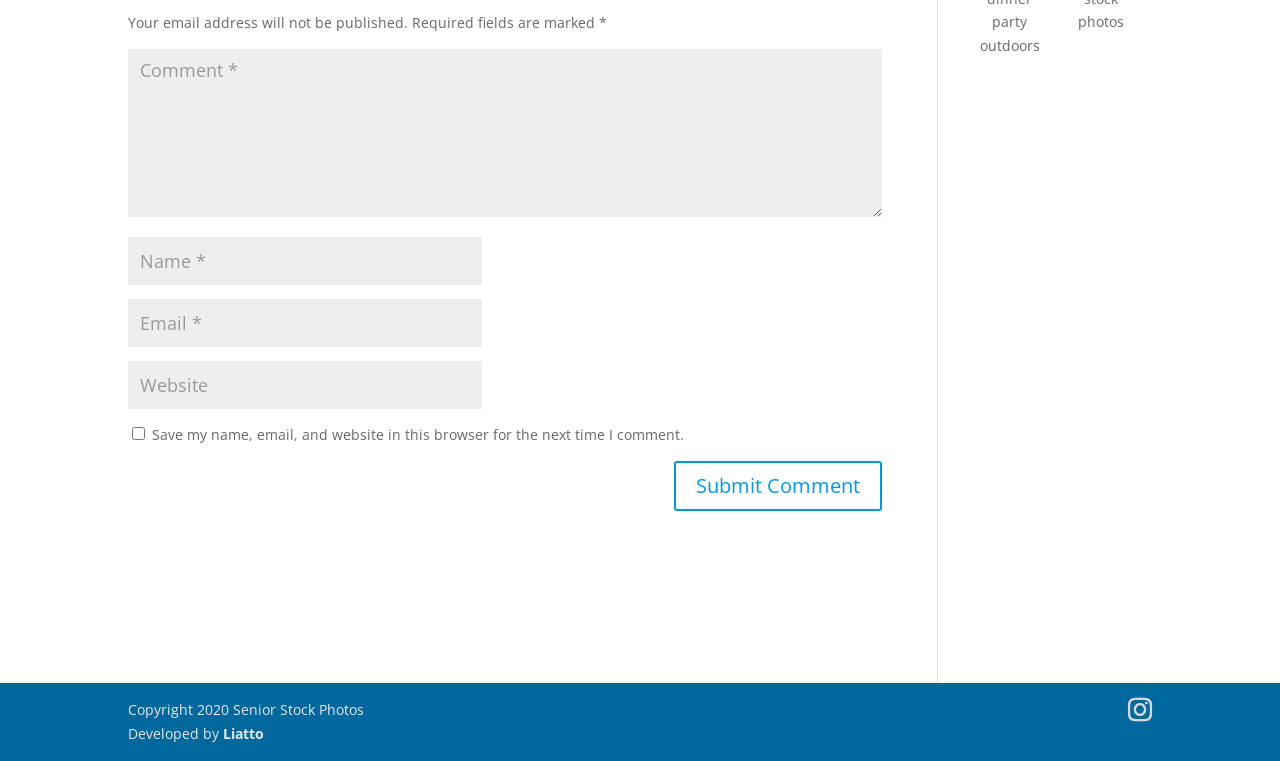Reply to the question with a single word or phrase:
What is the copyright year of the website?

2020